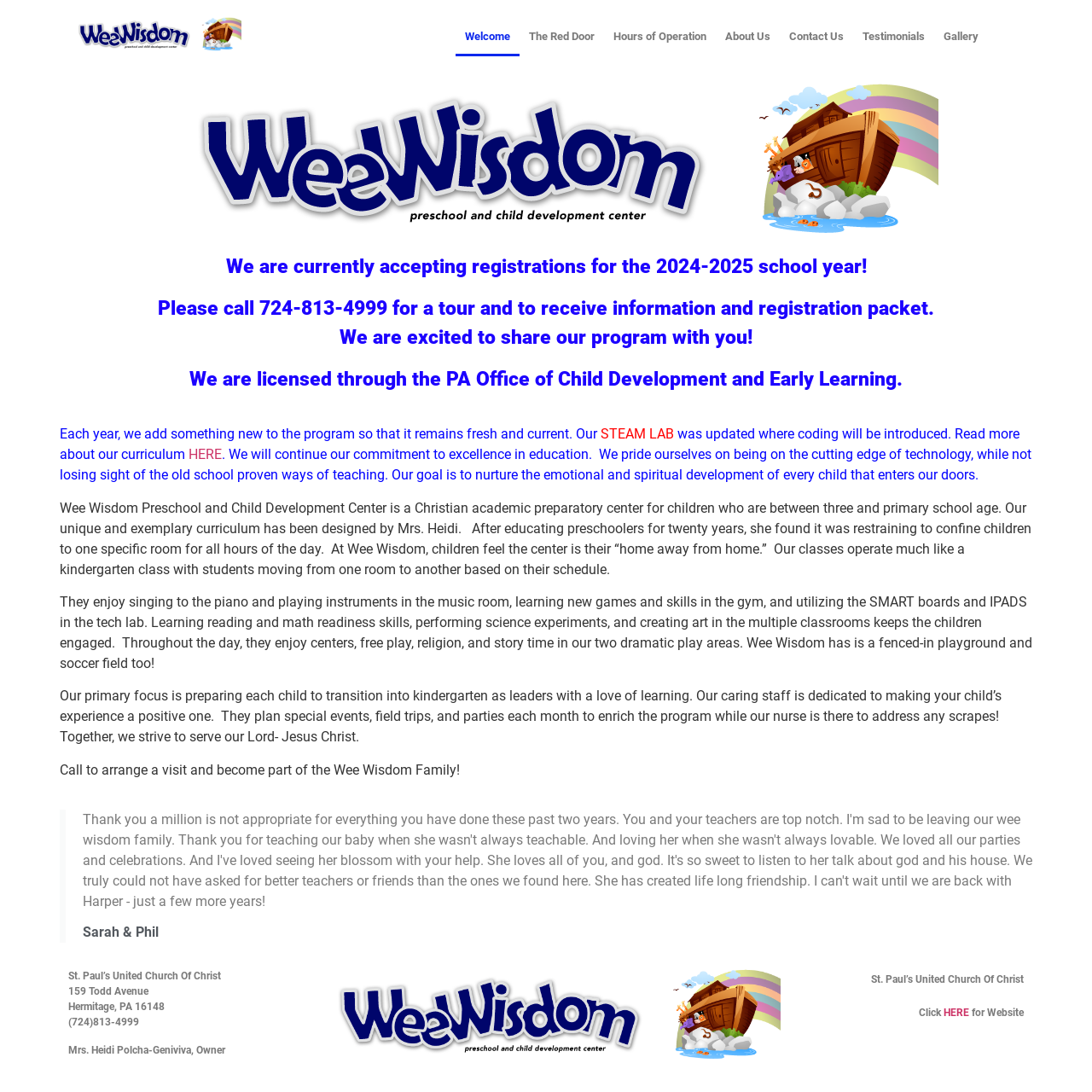Determine the bounding box coordinates of the section I need to click to execute the following instruction: "View the Welcome page". Provide the coordinates as four float numbers between 0 and 1, i.e., [left, top, right, bottom].

[0.418, 0.016, 0.476, 0.052]